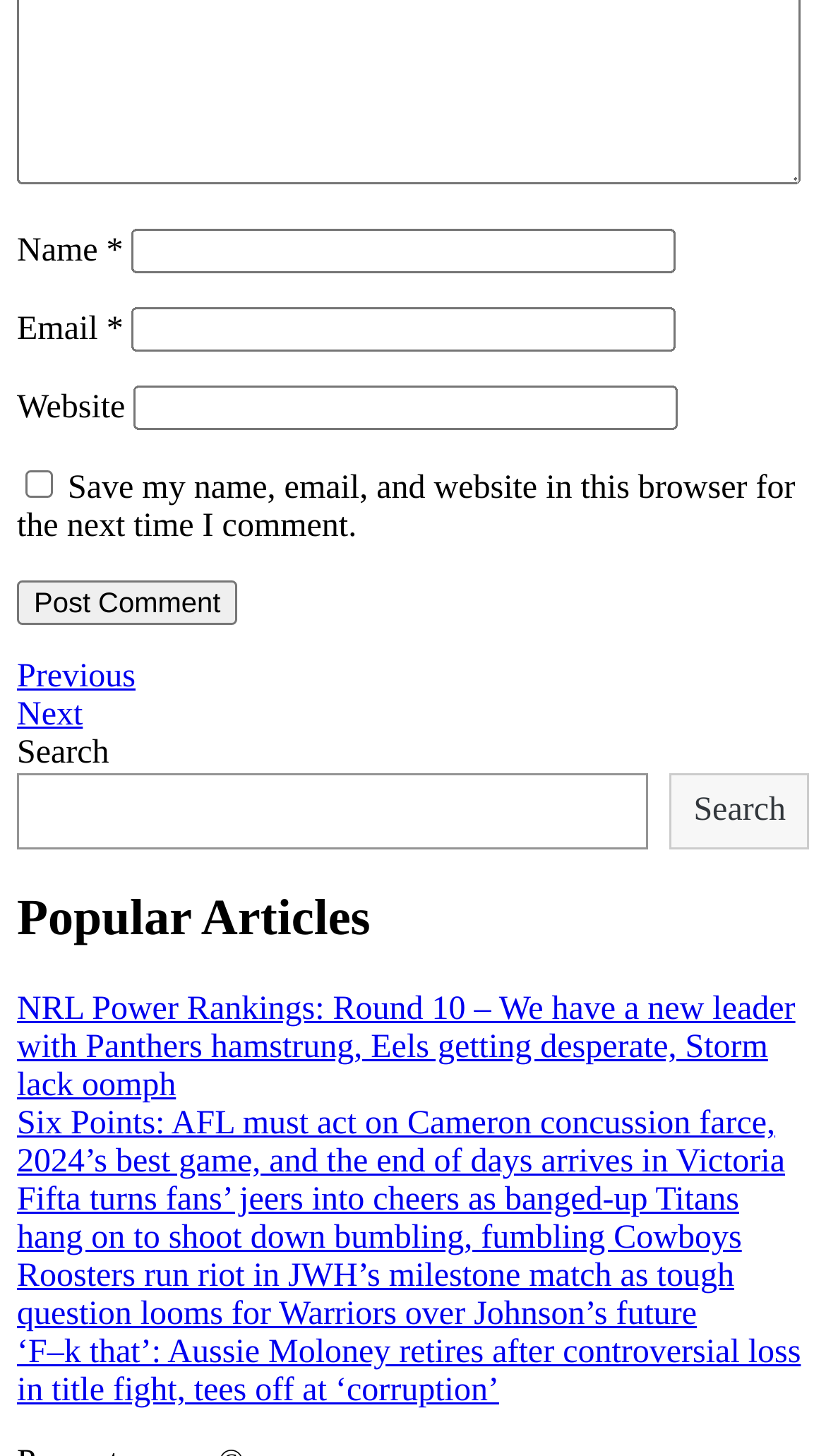Please give a succinct answer using a single word or phrase:
What is the label of the search button?

Search